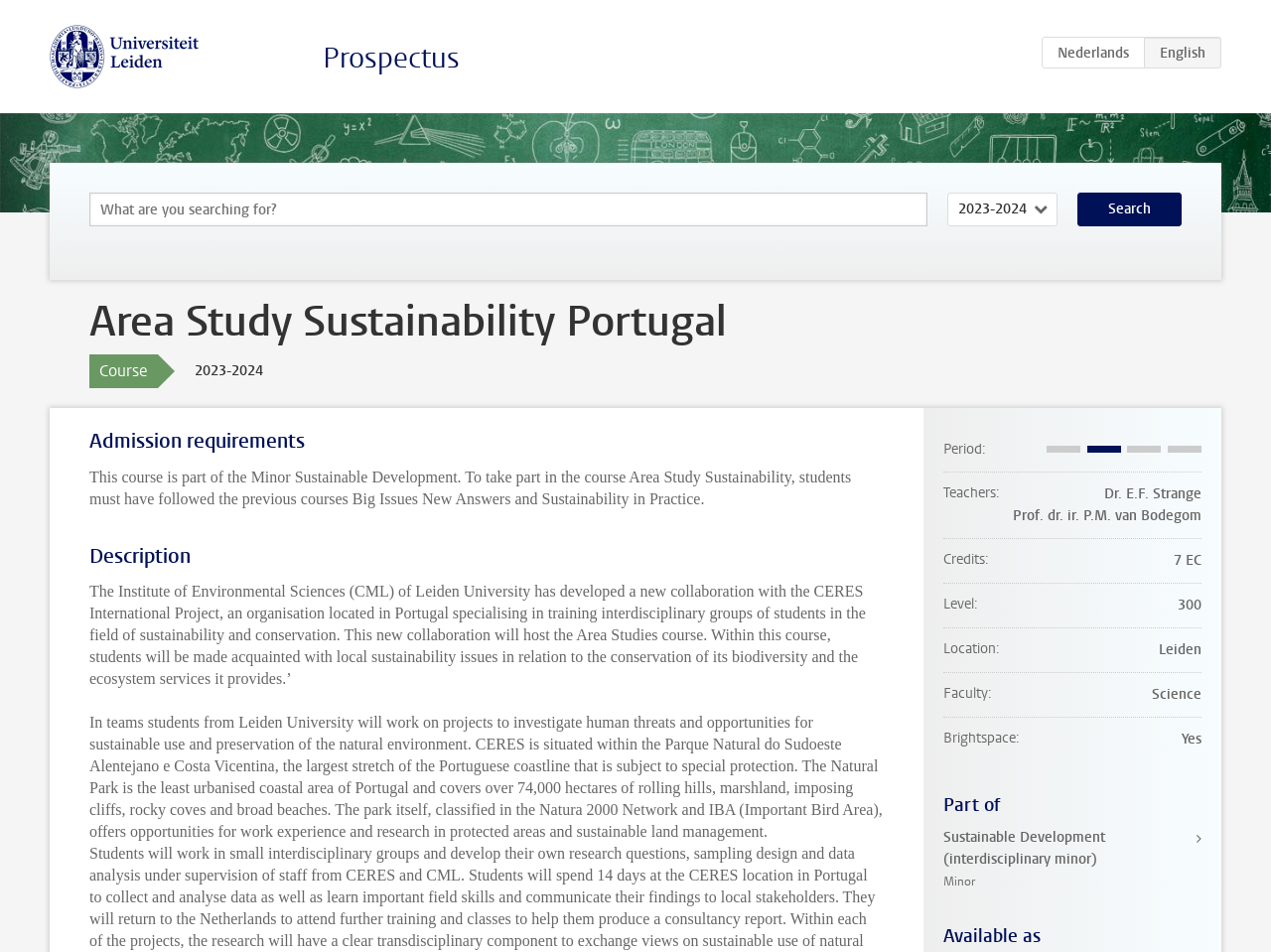Generate a comprehensive caption for the webpage you are viewing.

This webpage is about the "Area Study Sustainability Portugal" course offered by Universiteit Leiden. At the top of the page, there is a Universiteit Leiden logo and a link to the university's website. Below that, there are links to the prospectus and a language selection option.

The main content of the page is divided into sections. The first section is an introduction to the course, with a heading "Area Study Sustainability Portugal" and a subheading "2023-2024". Below that, there is a description of the course, which explains that it is part of the Minor Sustainable Development and outlines the admission requirements.

The next section is titled "Description" and provides more details about the course. It explains that the course is a collaboration between the Institute of Environmental Sciences (CML) of Leiden University and the CERES International Project in Portugal. The course involves working on projects to investigate human threats and opportunities for sustainable use and preservation of the natural environment.

Below the description, there is a list of details about the course, including the period, teachers, credits, level, location, faculty, and whether it is available on Brightspace. The teachers listed are Dr. E.F. Strange and Prof. dr. ir. P.M. van Bodegom.

The final sections of the page are titled "Part of" and "Available as". The "Part of" section indicates that the course is part of the Sustainable Development (interdisciplinary minor) Minor, and the "Available as" section provides more information about the course's availability.

On the right side of the page, there is a search box and a dropdown menu to select the academic year. Below that, there is a button to search for courses.